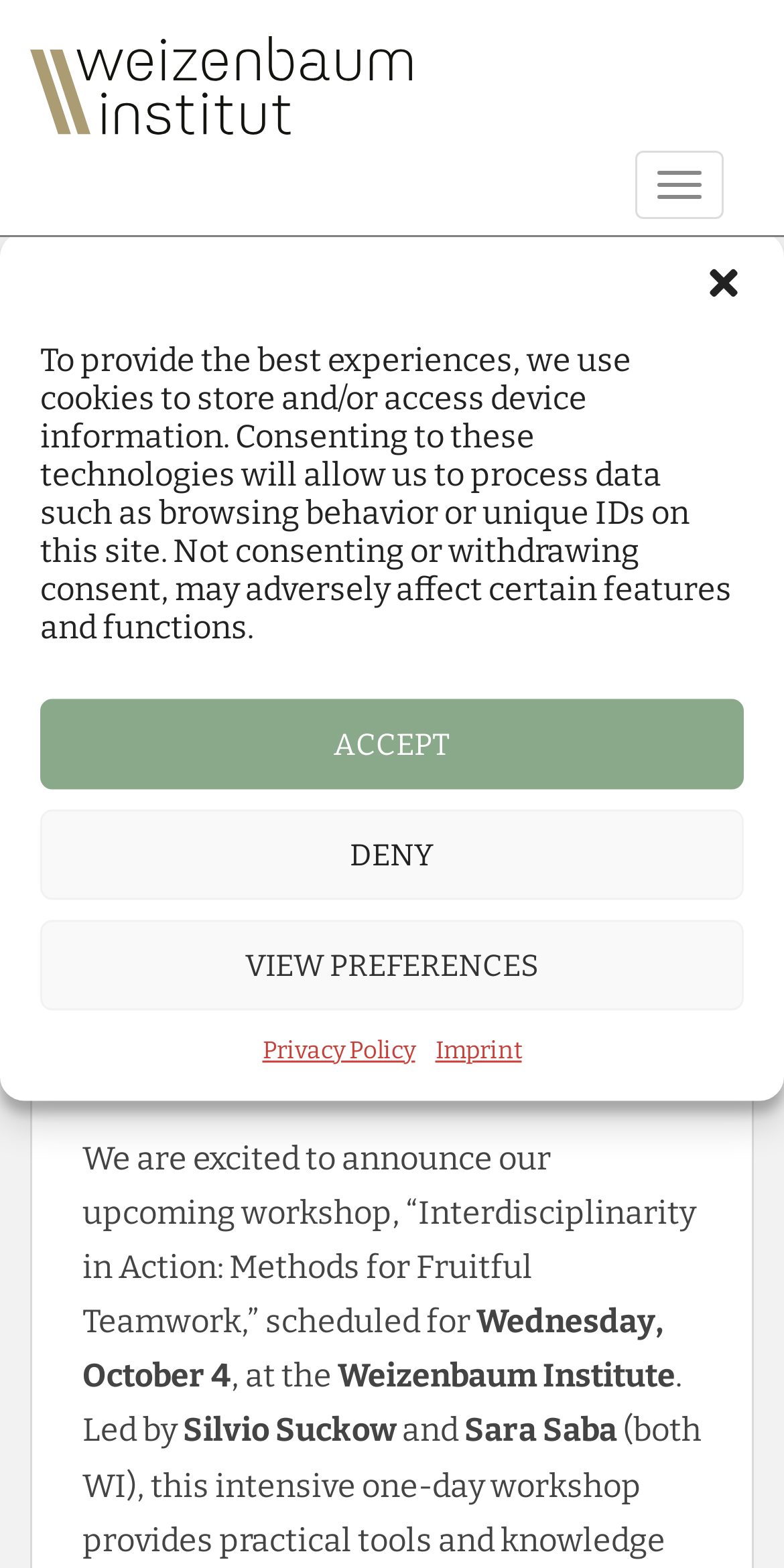Please find the bounding box coordinates of the section that needs to be clicked to achieve this instruction: "Click the toggle navigation button".

[0.81, 0.096, 0.923, 0.14]